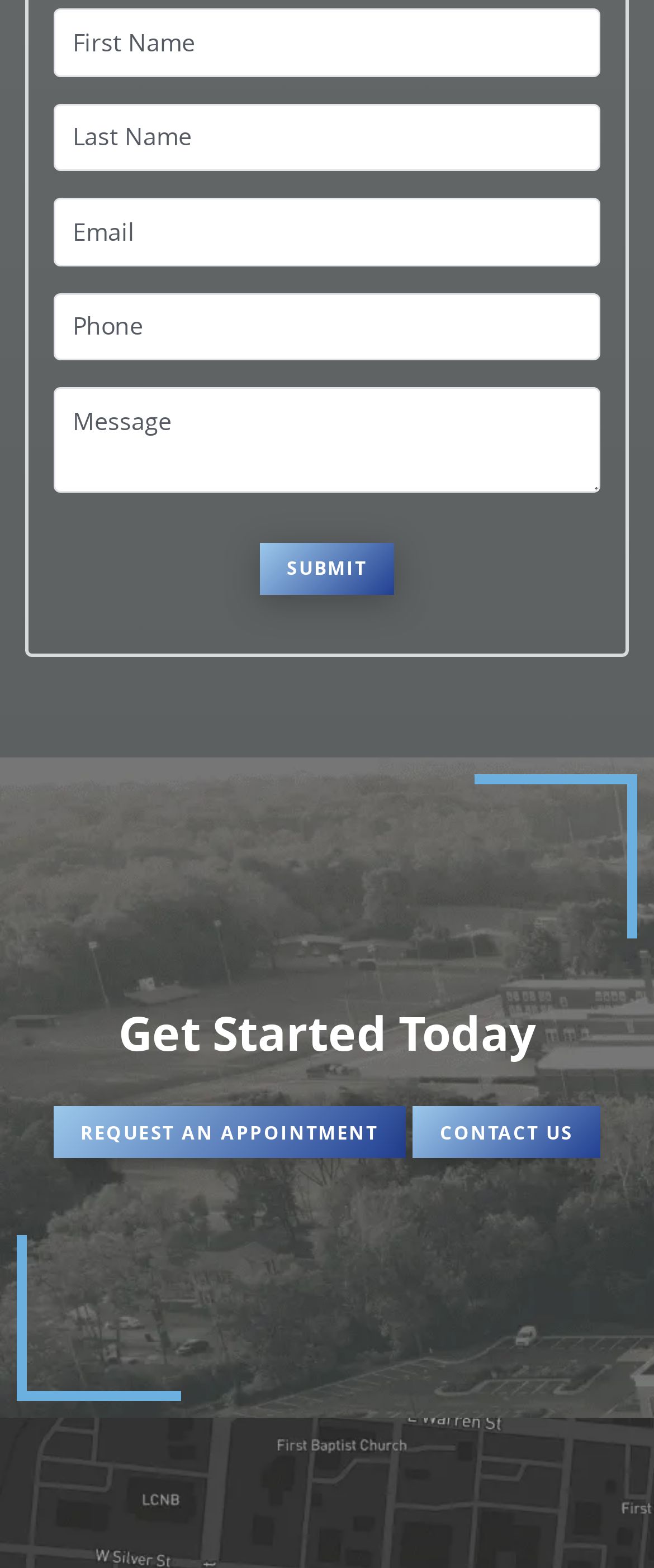Using the information in the image, could you please answer the following question in detail:
What is the bounding box coordinate of the 'Message' label?

The 'Message' label is a StaticText element with a bounding box coordinate of [0.111, 0.258, 0.262, 0.278], which indicates its position on the webpage.